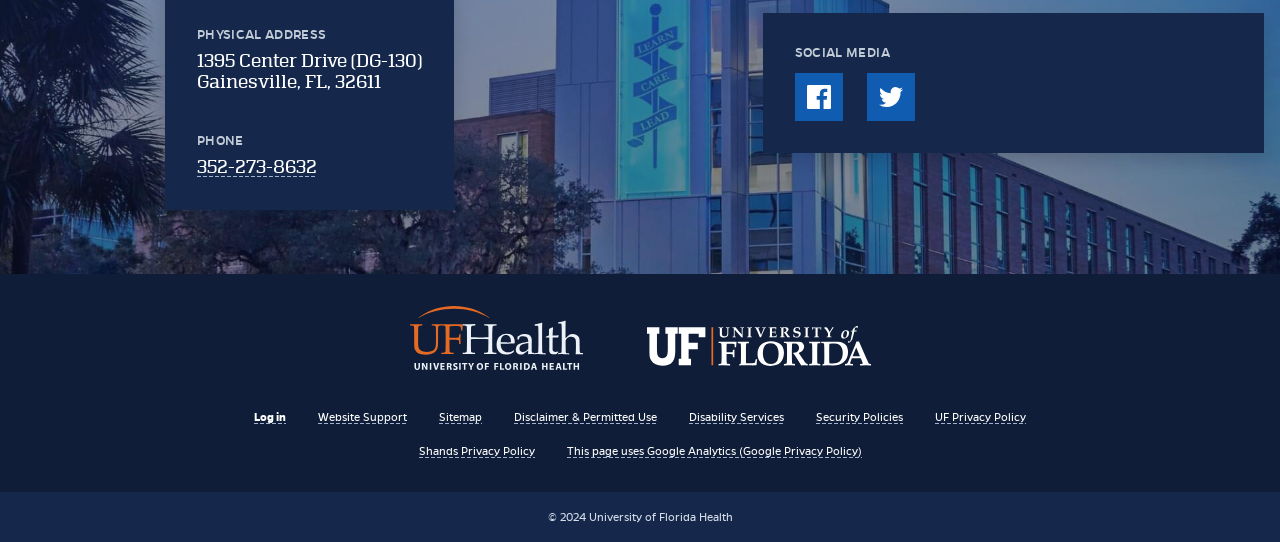Identify the bounding box coordinates of the region that should be clicked to execute the following instruction: "View disclaimer and permitted use".

[0.402, 0.757, 0.513, 0.782]